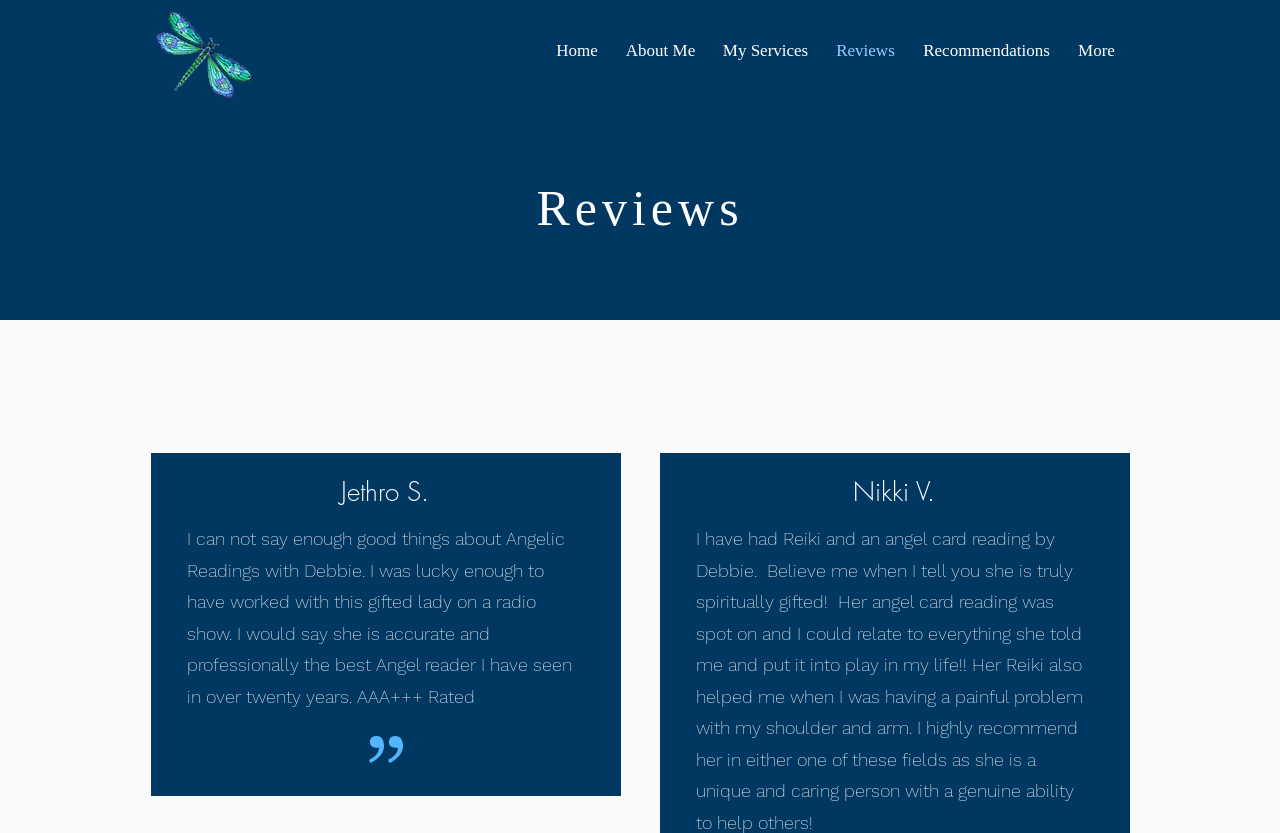What is the profession of the service provider?
Please use the visual content to give a single word or phrase answer.

Angel reader